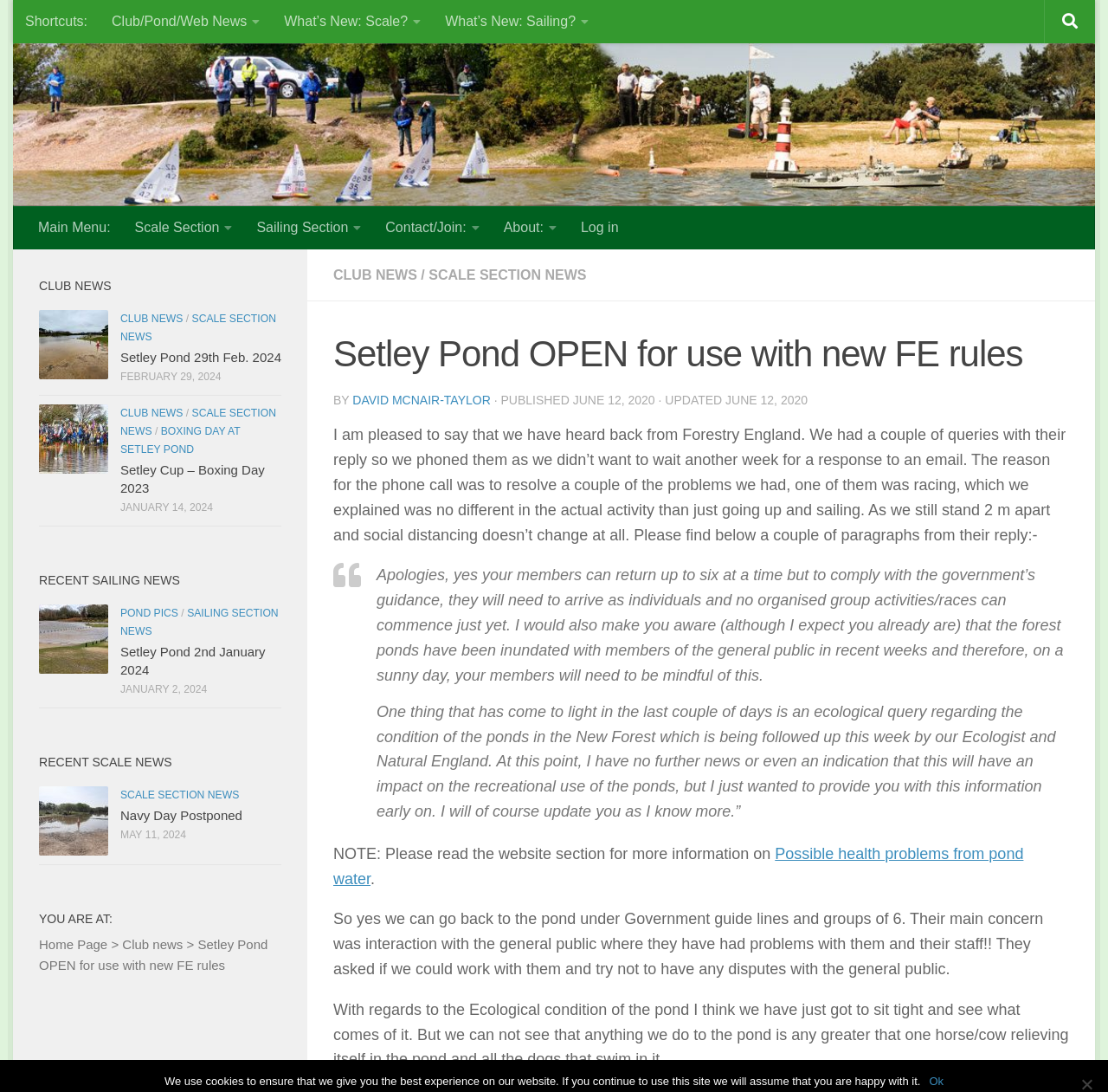What is the text of the webpage's headline?

Setley Pond OPEN for use with new FE rules